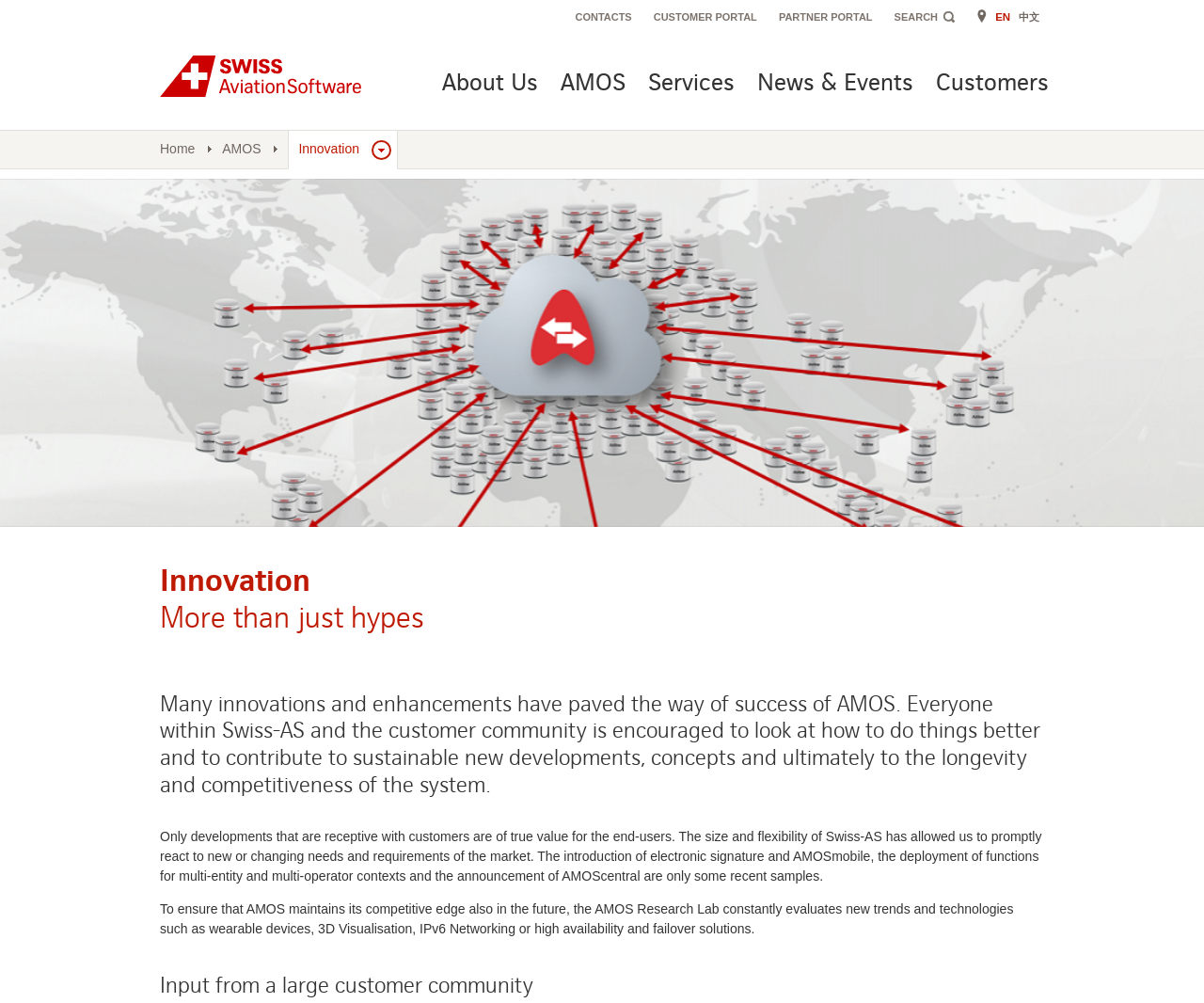Using the provided description News & Events, find the bounding box coordinates for the UI element. Provide the coordinates in (top-left x, top-left y, bottom-right x, bottom-right y) format, ensuring all values are between 0 and 1.

[0.621, 0.068, 0.766, 0.098]